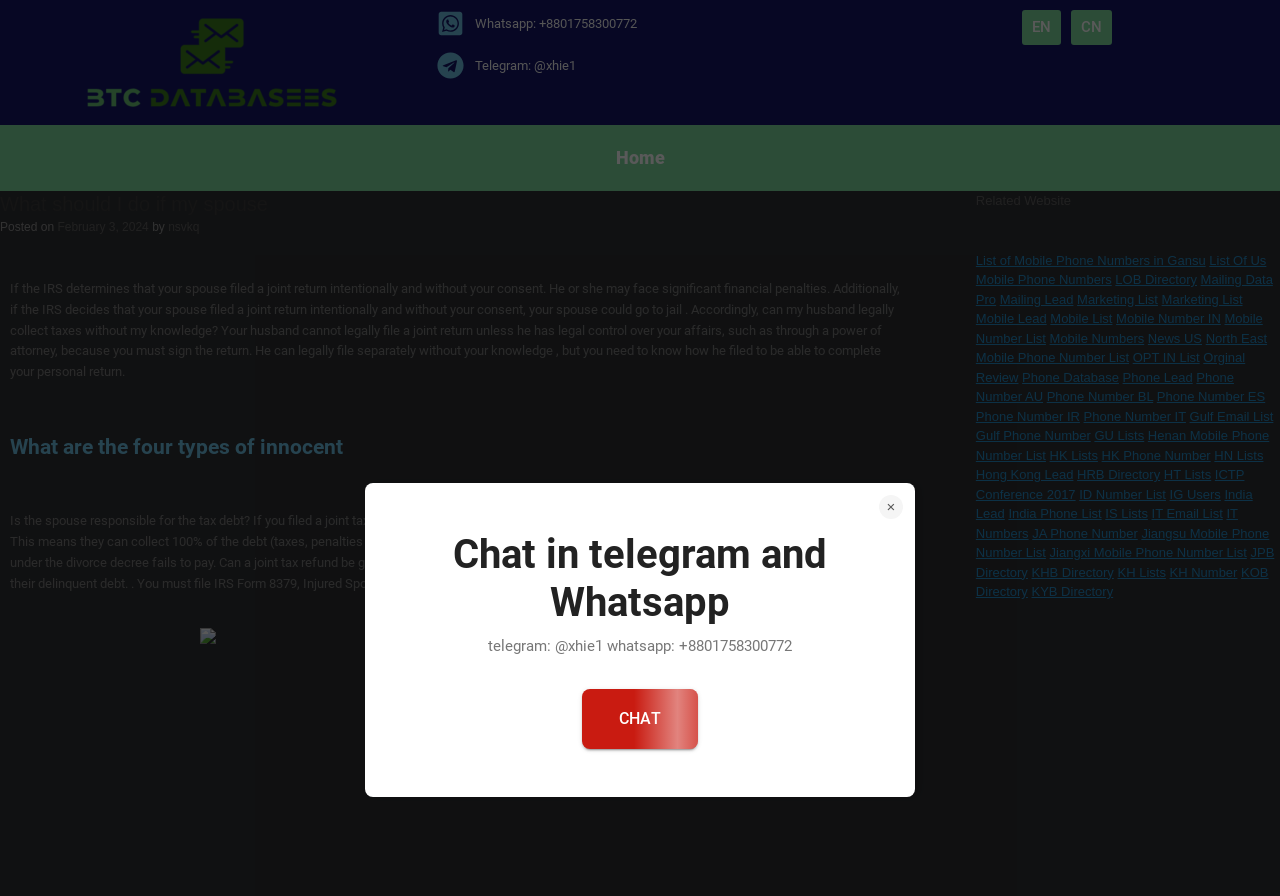Give a concise answer using one word or a phrase to the following question:
Can a spouse legally file a joint tax return without the other's knowledge?

No